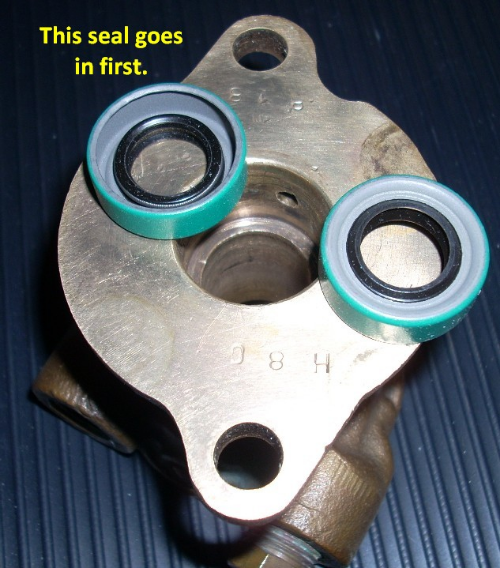Elaborate on all the elements present in the image.

The image shows a close-up view of a brass component with two oil seals seated within it. The seals are distinguishable by their green outer rings and black inner sections, indicating their design for specific pressure and sealing applications. The brass component features a central bore, presumably for mounting or connecting to another assembly. Above the seals, a clear instruction reads, "This seal goes in first," highlighting the importance of correct assembly order. This illustrates a typical step in a mechanical or automotive maintenance process, emphasizing the relevance of proper sealing to ensure functionality and prevent leaks.